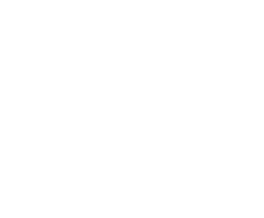What is the color of the grass in the image?
From the image, respond using a single word or phrase.

Lush green